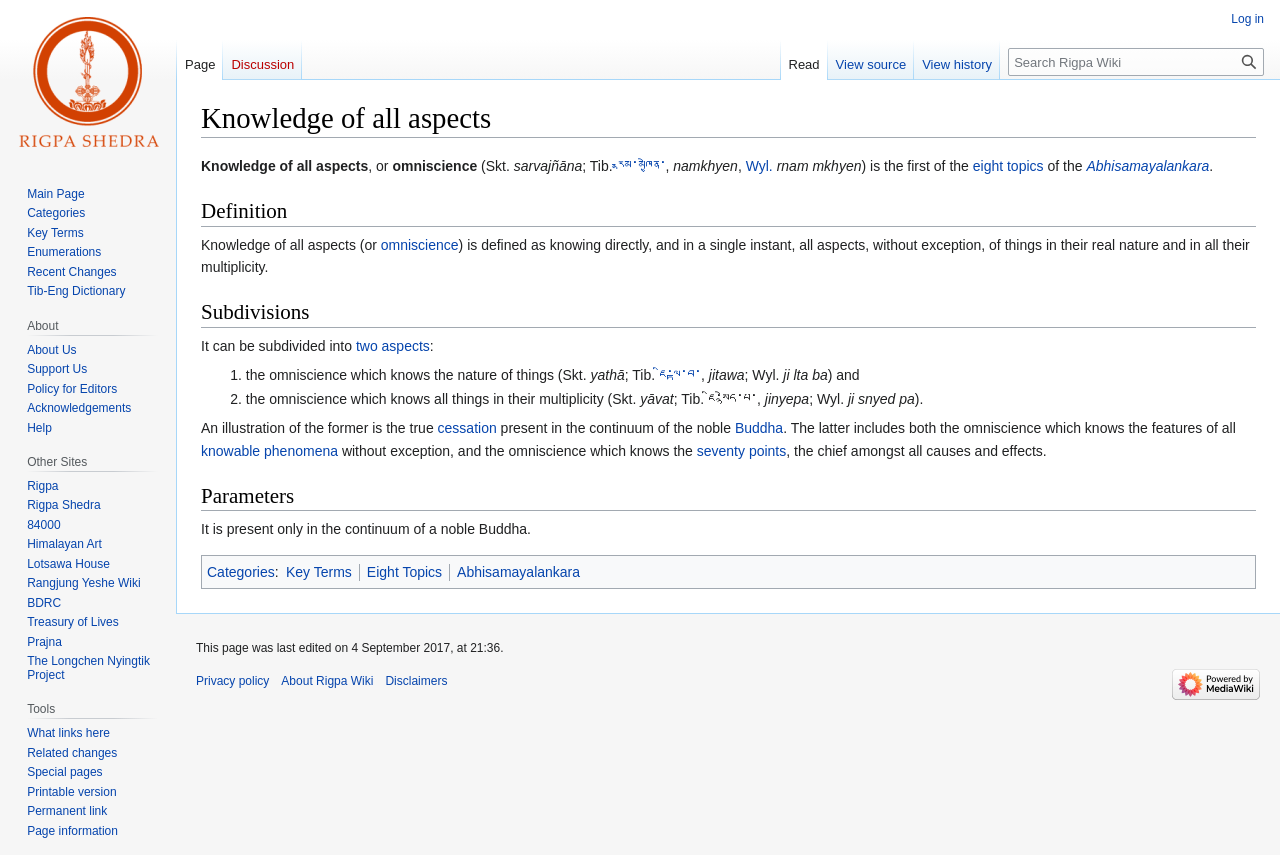Please specify the bounding box coordinates of the clickable region to carry out the following instruction: "Search Rigpa Wiki". The coordinates should be four float numbers between 0 and 1, in the format [left, top, right, bottom].

[0.788, 0.056, 0.988, 0.089]